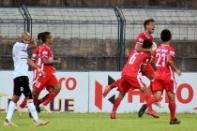Based on the image, provide a detailed and complete answer to the question: 
What is the significance of every goal in the I-League?

According to the caption, 'every goal can shift the momentum of the match' in the I-League, implying that each goal has a significant impact on the game's outcome.